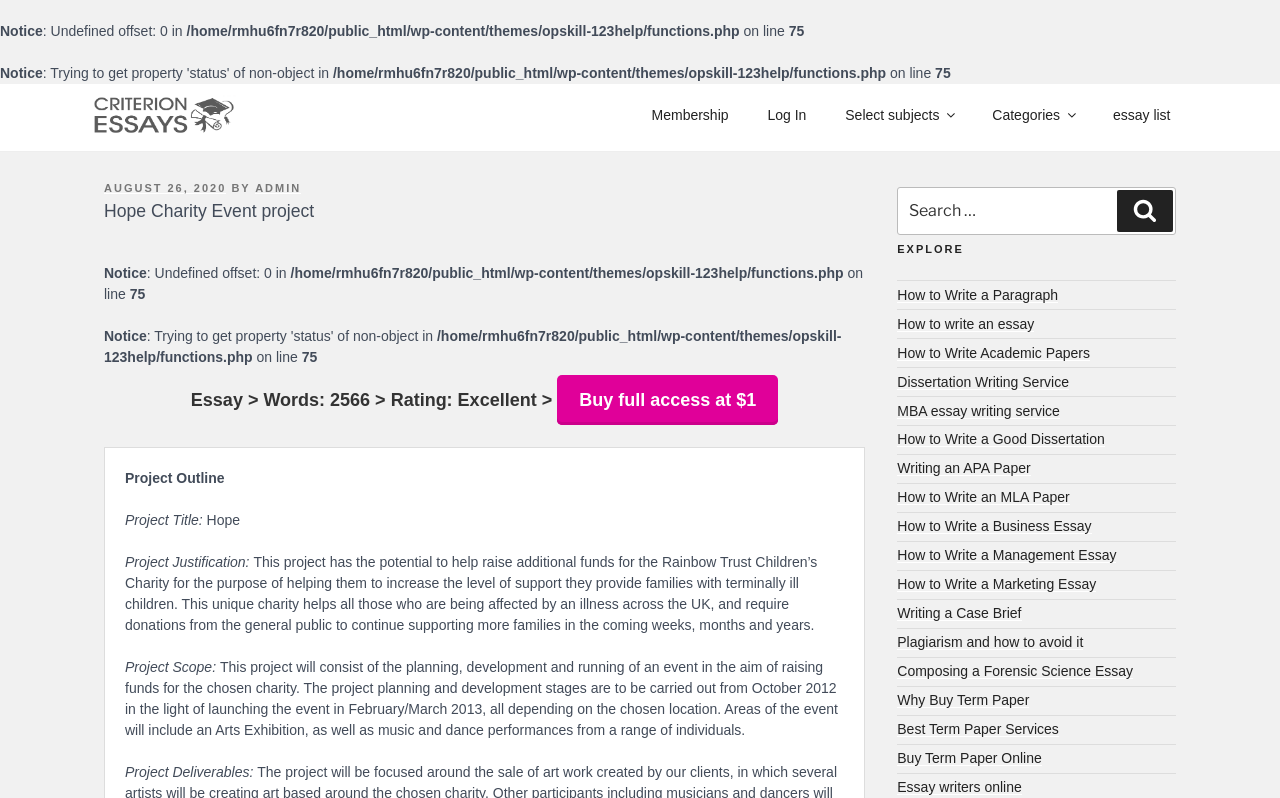Can you give a comprehensive explanation to the question given the content of the image?
What is the purpose of the charity event?

The purpose of the charity event is to raise funds for the Rainbow Trust Children’s Charity, which is mentioned in the project justification section of the webpage. The charity helps families with terminally ill children and requires donations to continue supporting more families.